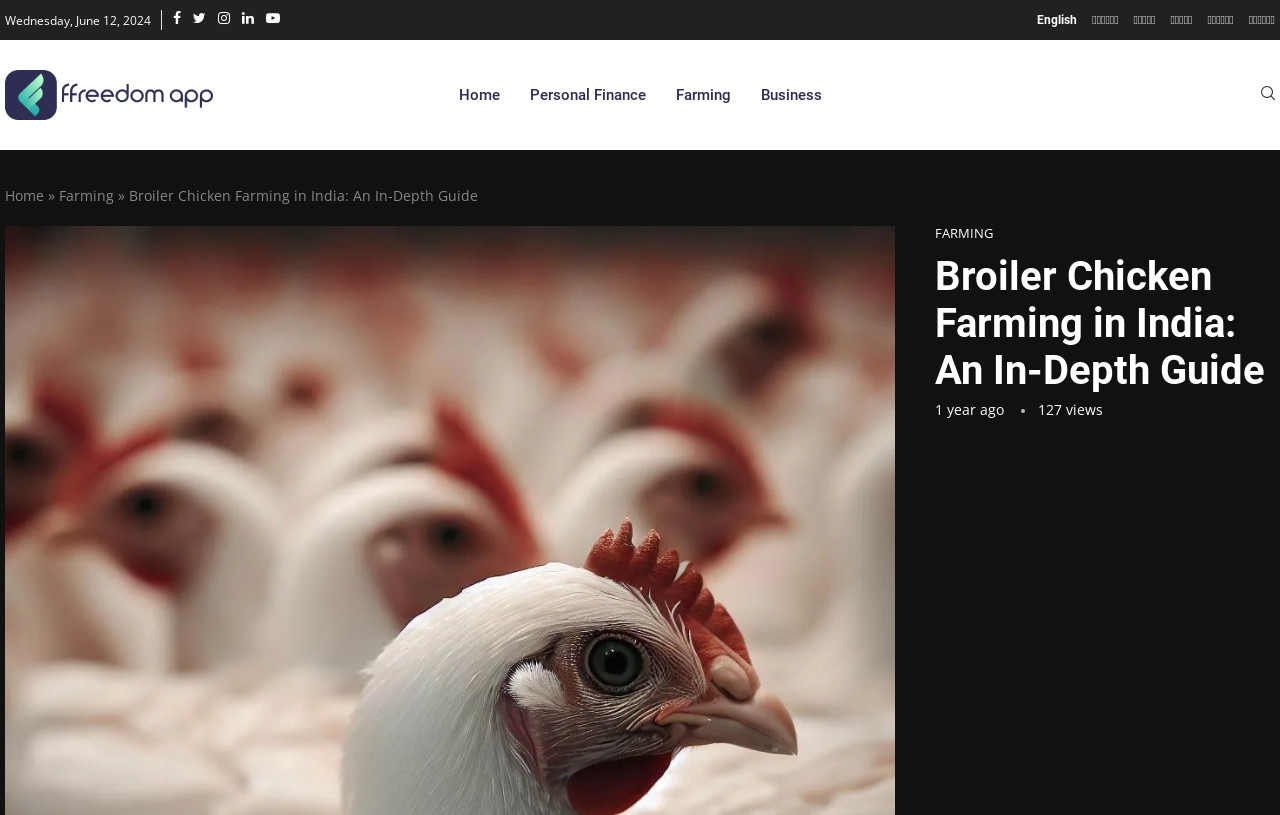What is the language of the 'हिन्दी' link?
Carefully analyze the image and provide a thorough answer to the question.

I found the language by recognizing the script of the 'हिन्दी' link, which is Devanagari, commonly used to write Hindi.